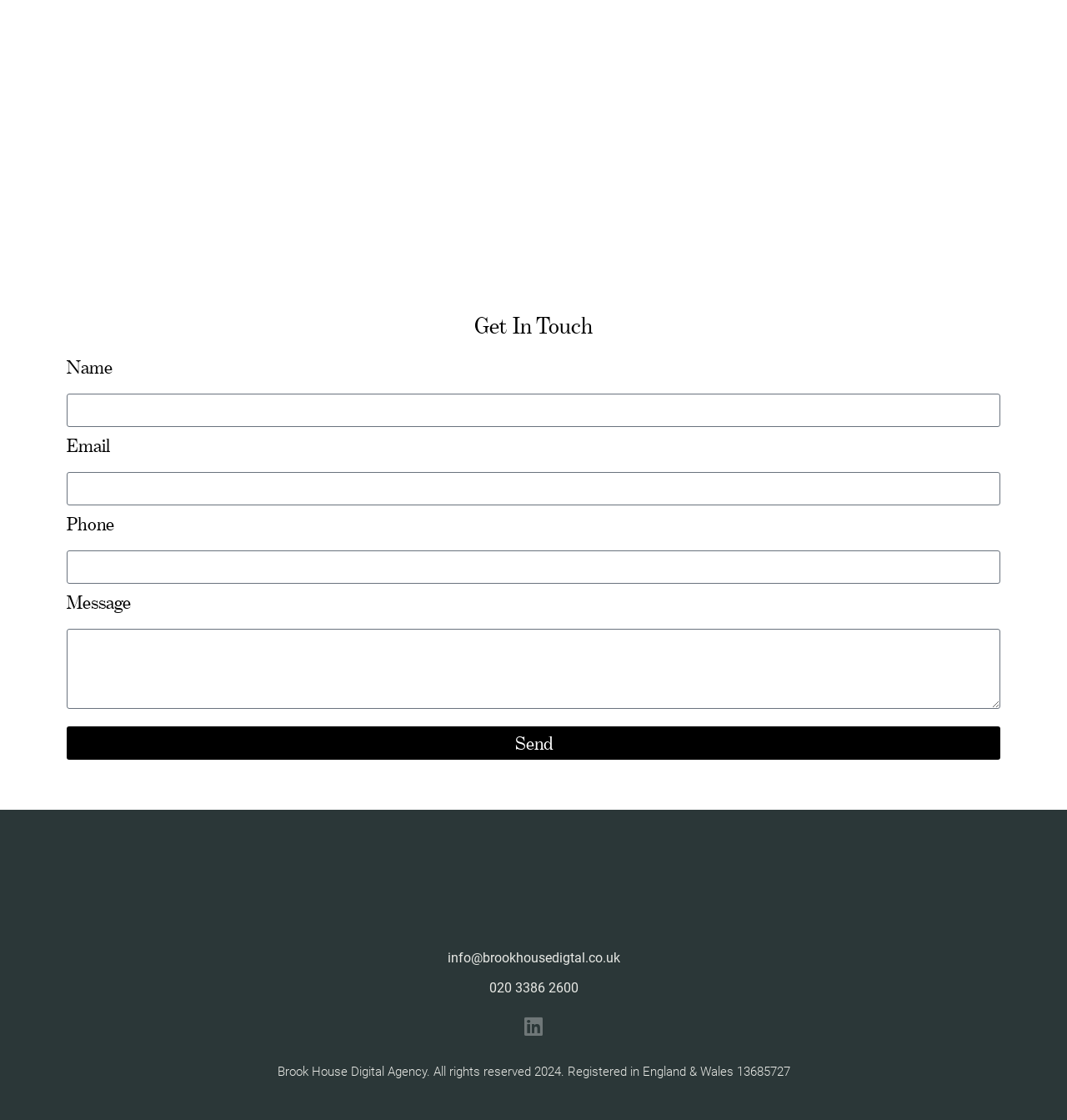What is the email address of the agency?
Please describe in detail the information shown in the image to answer the question.

The email address is mentioned in the heading and is also a link, indicating that it is the official email address of the agency.